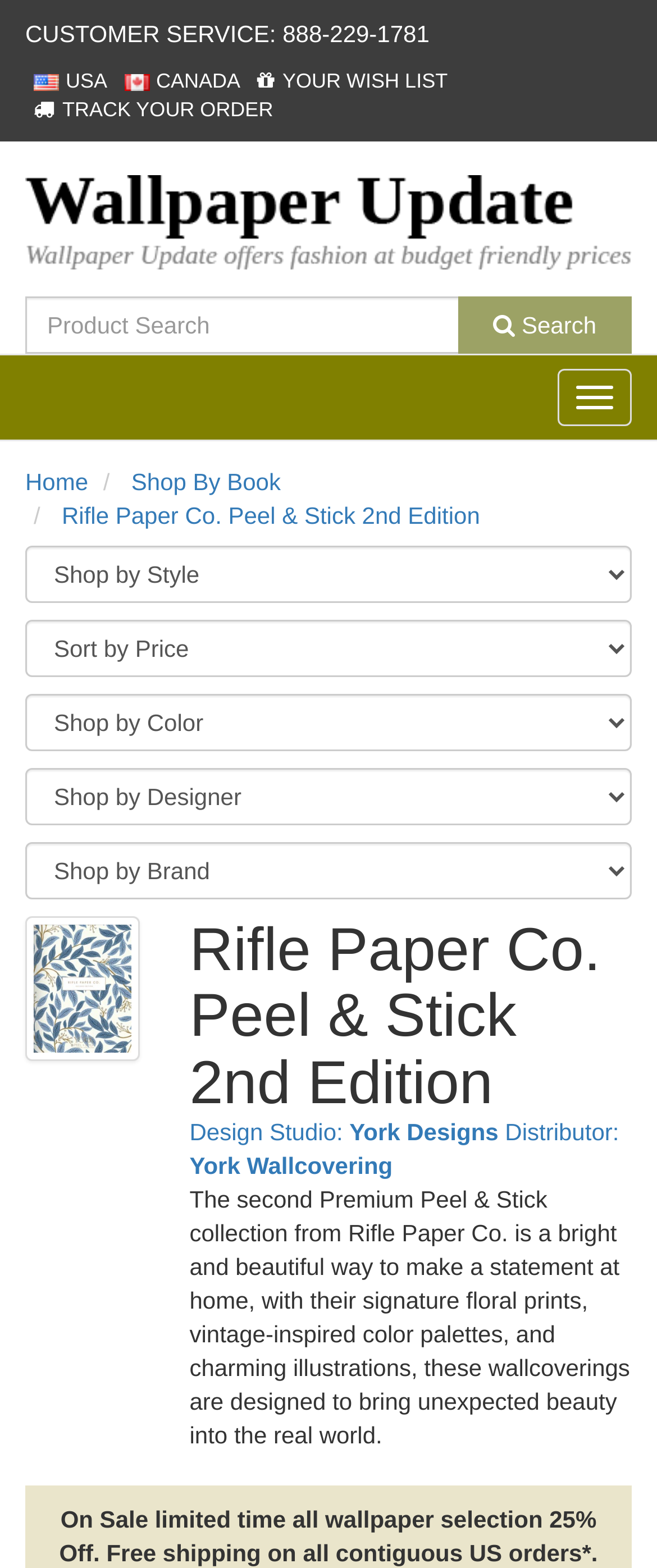Offer a detailed account of what is visible on the webpage.

The webpage is about Rifle Paper Co.'s Peel & Stick 2nd Edition, a collection of wallpapers. At the top, there is a customer service phone number and two small flags, one for the USA and one for Canada. Below these, there are links to "Your Wish List" and "Track Your Order". 

On the left side, there is a navigation menu with links to "Wallpaper, Borders and Murals", "Home", "Shop By Book", and the current page, "Rifle Paper Co. Peel & Stick 2nd Edition". 

In the center, there is a search bar with a "Search" button next to it. Below the search bar, there is a toggle navigation button. 

Further down, there are five dropdown menus, likely for filtering or sorting options. 

Below these menus, there is a large image of a wallpaper design from the Rifle Paper Co. Peel & Stick 2nd Edition book. The title "Rifle Paper Co. Peel & Stick 2nd Edition" is displayed prominently above the image. 

On the right side of the image, there are two links to "Design Studio: York Designs" and "Distributor: York Wallcovering". 

Below the image, there is a paragraph describing the Rifle Paper Co. Peel & Stick 2nd Edition collection, highlighting its unique features and design style. 

At the very bottom of the page, there is a promotional message announcing a limited-time sale of 25% off all wallpaper selections, with free shipping on all contiguous US orders.